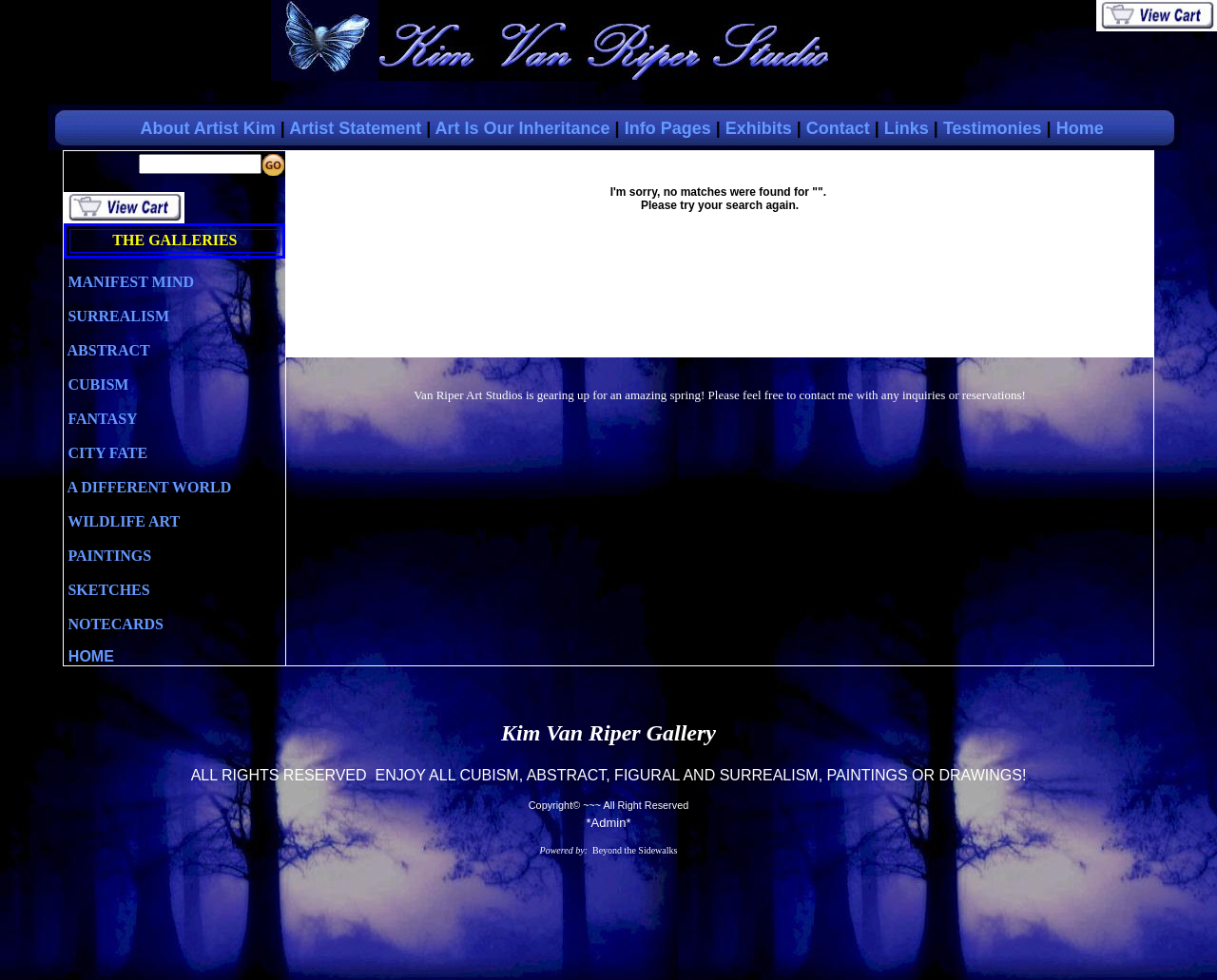Locate the bounding box coordinates of the clickable region necessary to complete the following instruction: "Click the 'About Artist Kim' link". Provide the coordinates in the format of four float numbers between 0 and 1, i.e., [left, top, right, bottom].

[0.115, 0.121, 0.226, 0.14]